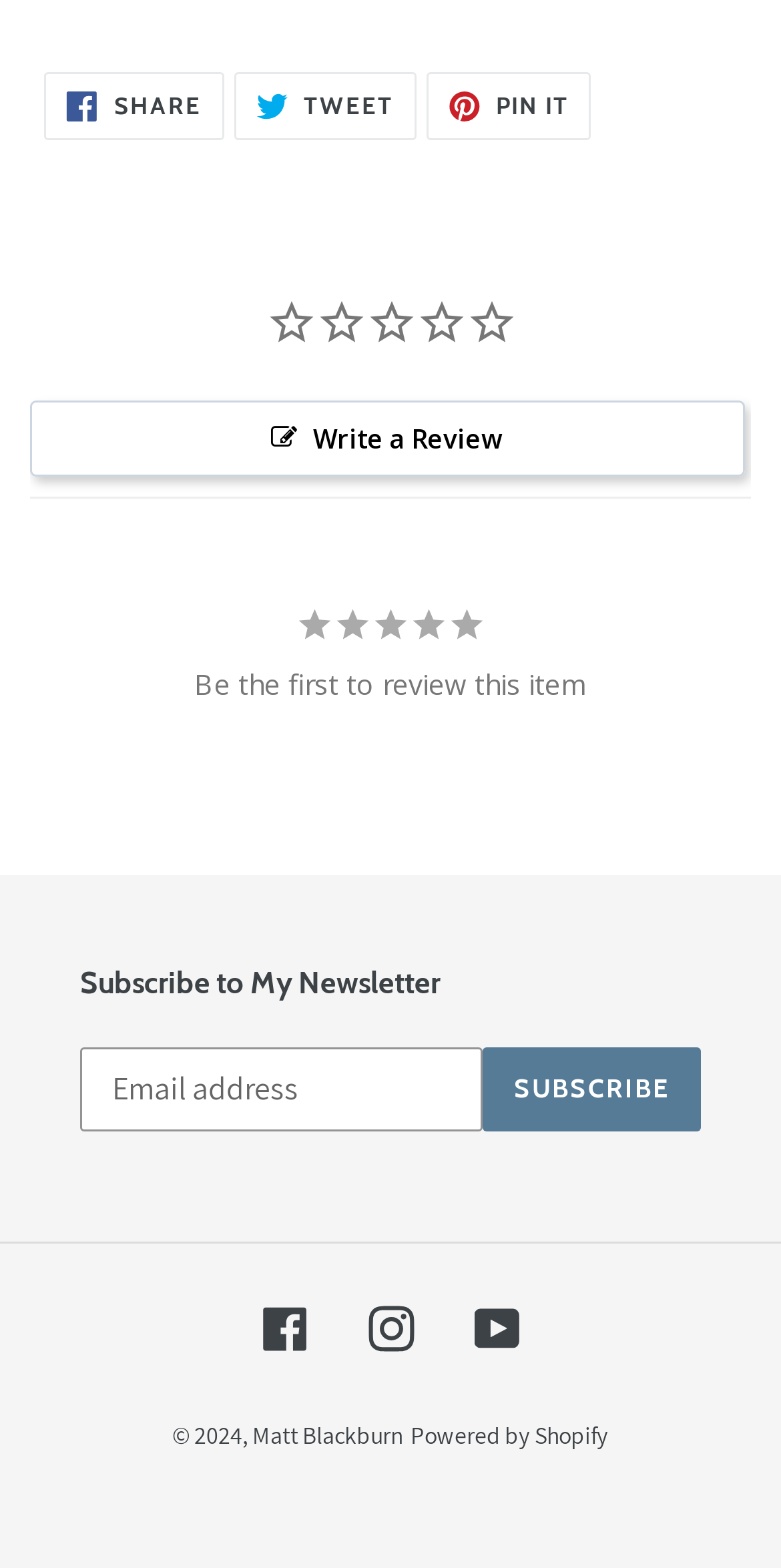What is the purpose of the button with the '' icon?
Using the image, provide a concise answer in one word or a short phrase.

Write a Review